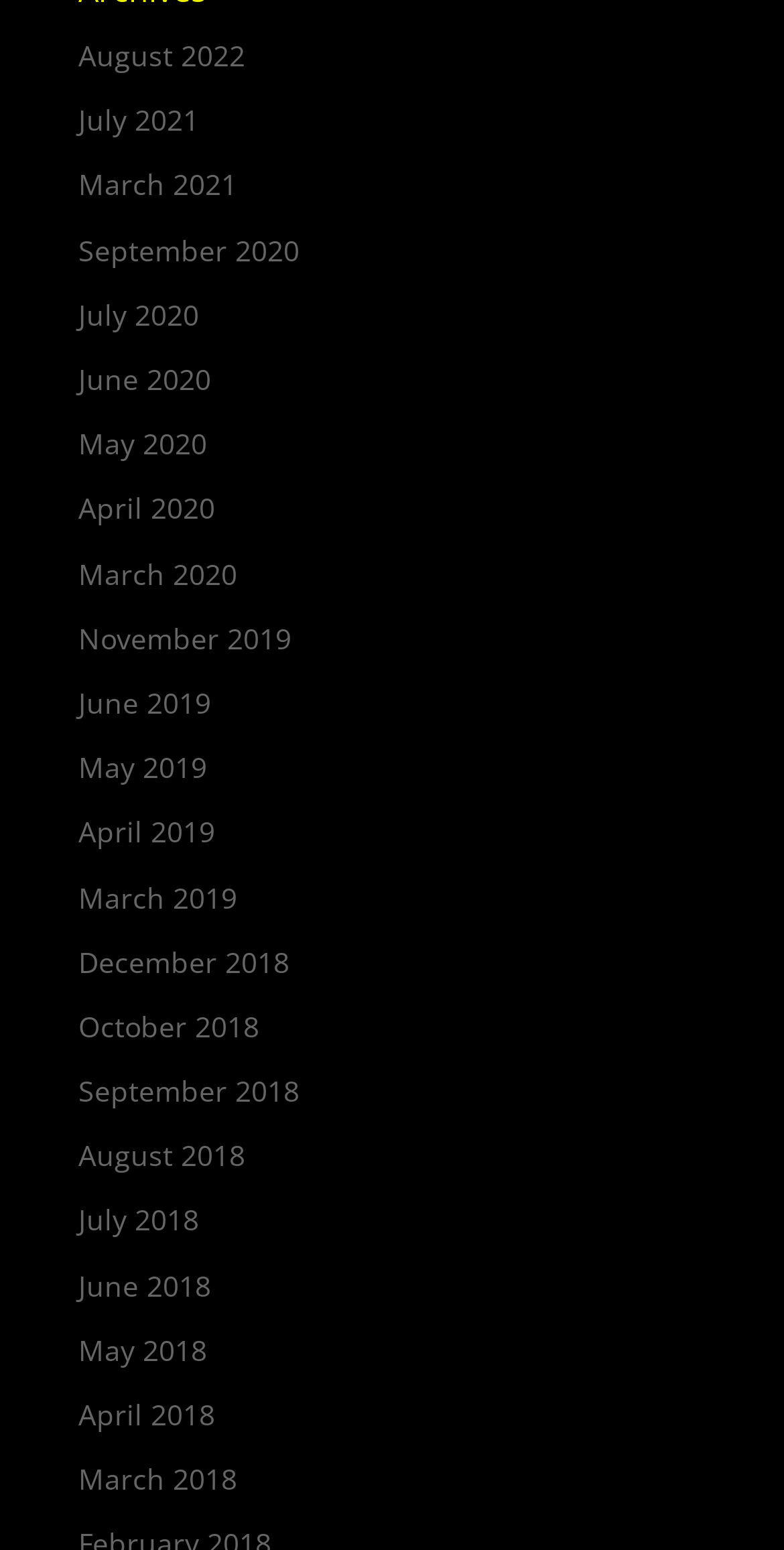Are there any links available for the year 2017?
Please provide a single word or phrase as your answer based on the screenshot.

No